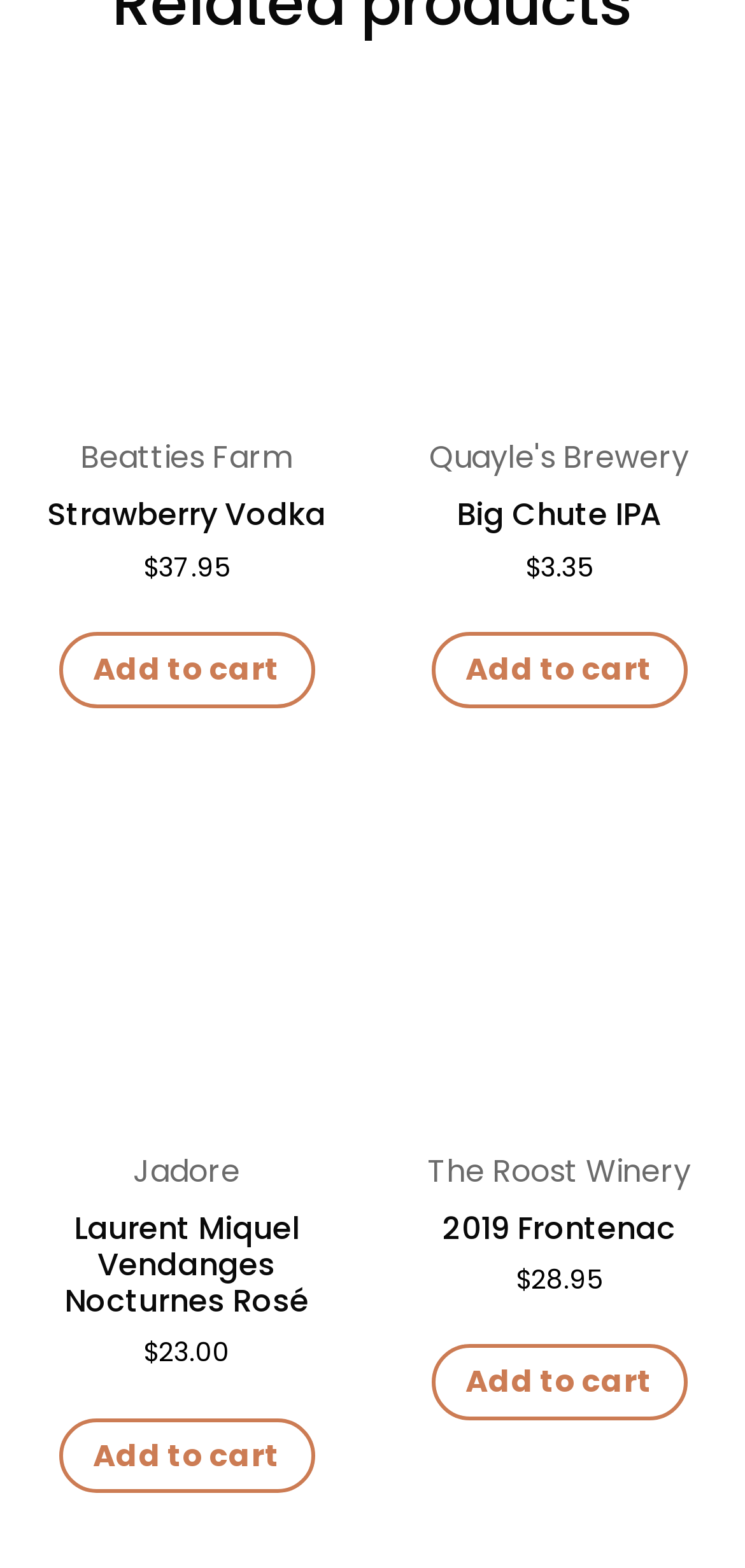Find the bounding box coordinates for the area that should be clicked to accomplish the instruction: "Chat with A.I".

None